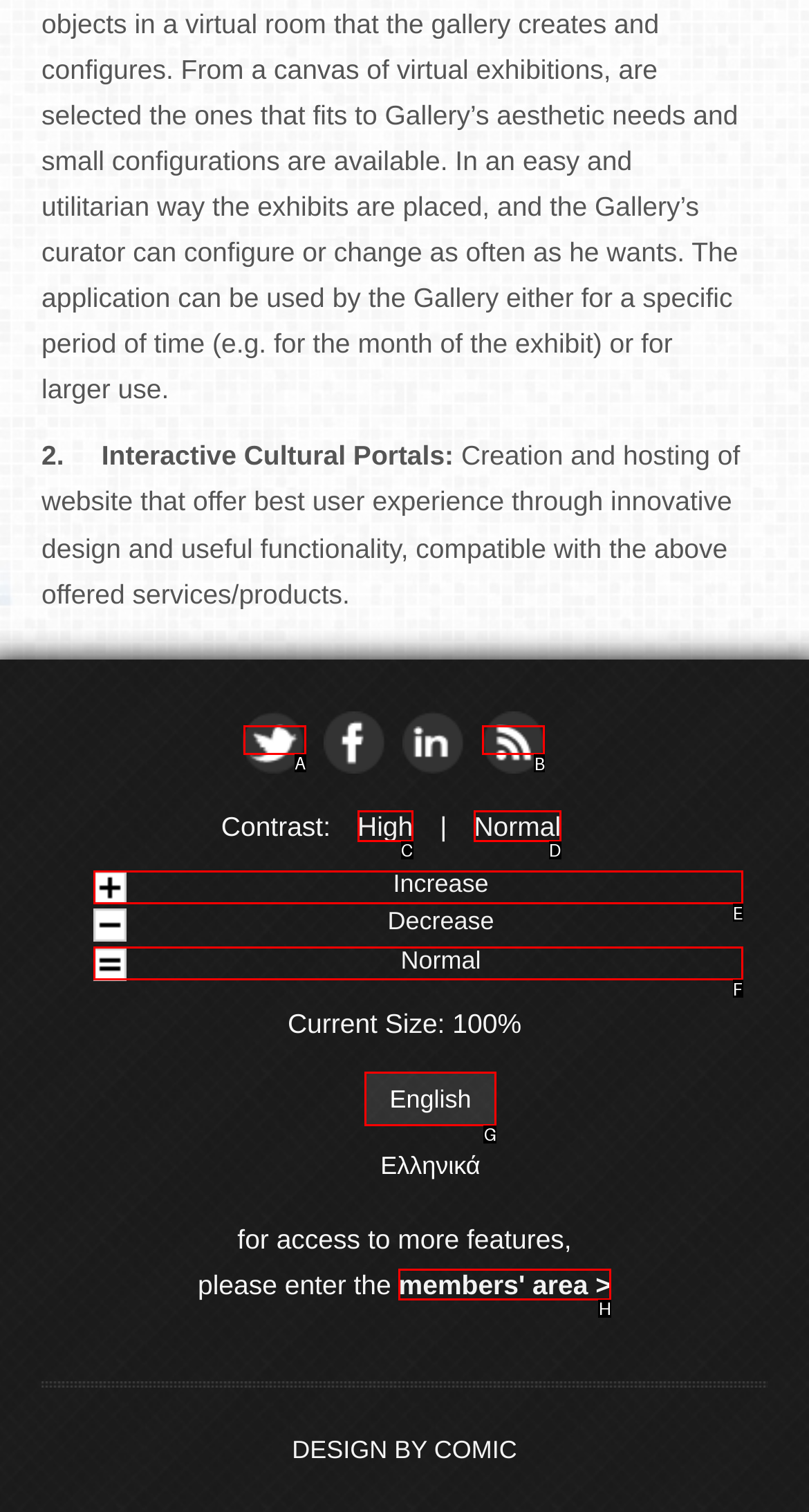From the available options, which lettered element should I click to complete this task: visit twitter?

A